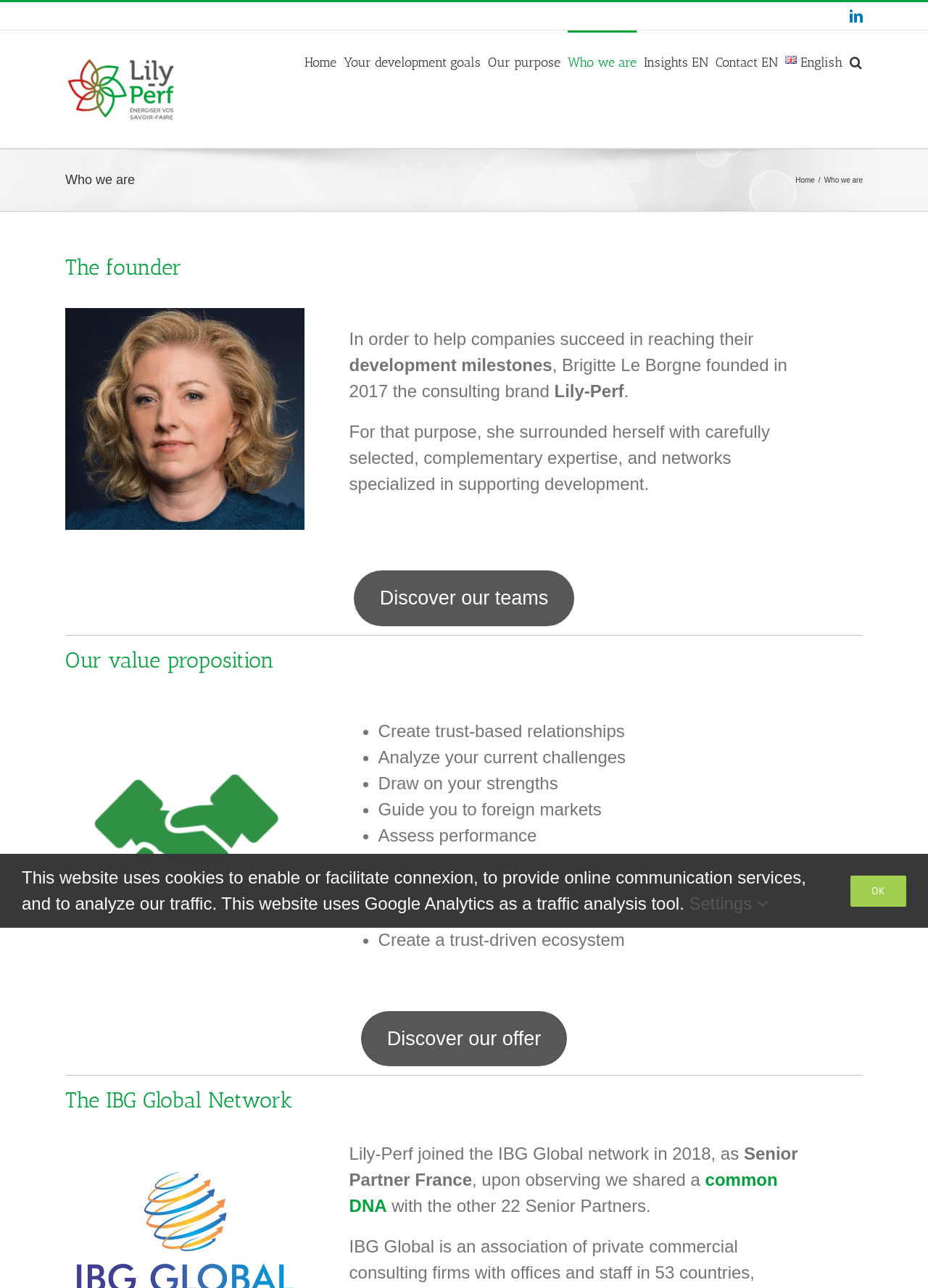Provide the bounding box coordinates of the HTML element this sentence describes: "Our purpose". The bounding box coordinates consist of four float numbers between 0 and 1, i.e., [left, top, right, bottom].

[0.525, 0.024, 0.604, 0.071]